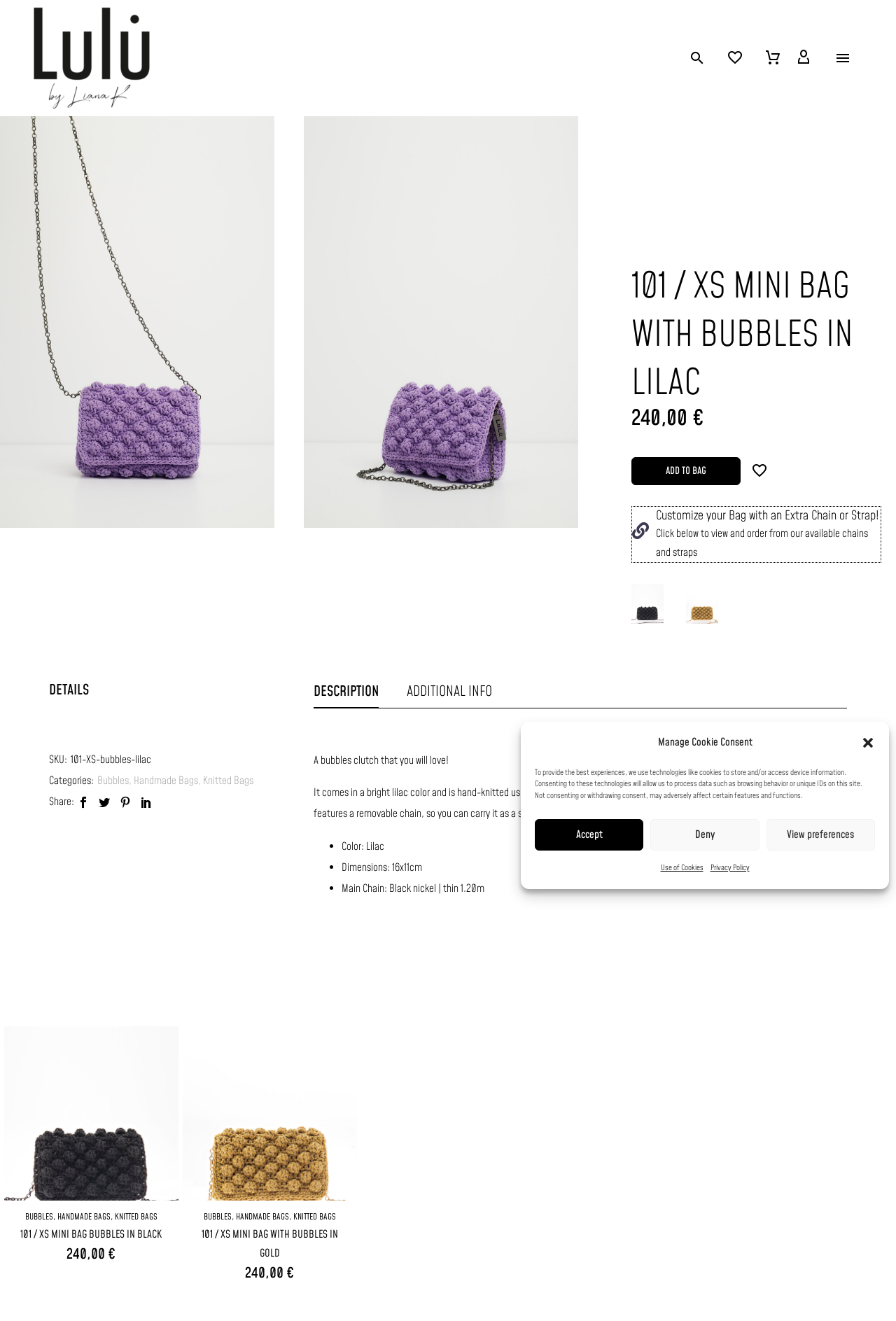Answer the question in a single word or phrase:
What is the price of the bag?

240,00 €